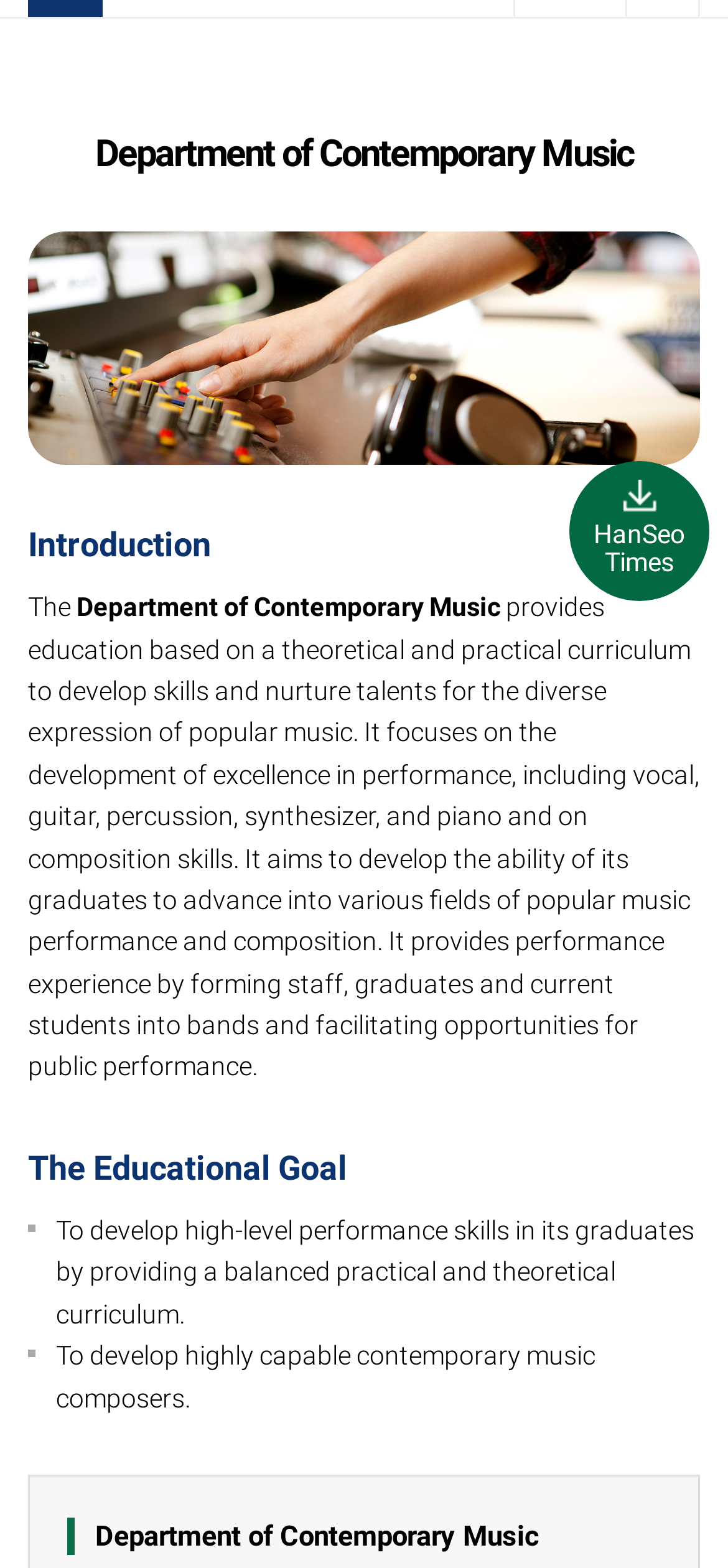Refer to the element description Download HanSeo Times and identify the corresponding bounding box in the screenshot. Format the coordinates as (top-left x, top-left y, bottom-right x, bottom-right y) with values in the range of 0 to 1.

[0.782, 0.294, 0.974, 0.383]